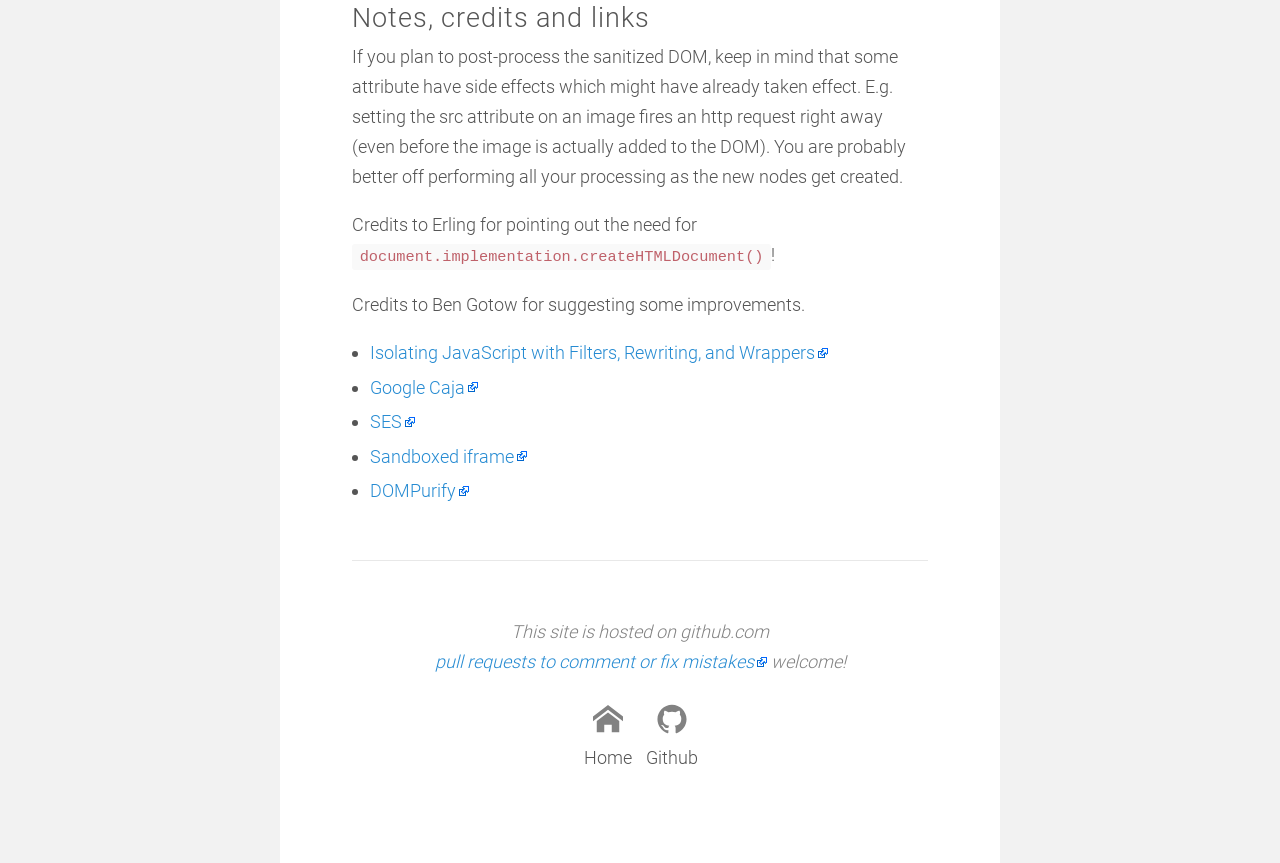Please predict the bounding box coordinates (top-left x, top-left y, bottom-right x, bottom-right y) for the UI element in the screenshot that fits the description: DOMPurify

[0.289, 0.556, 0.366, 0.581]